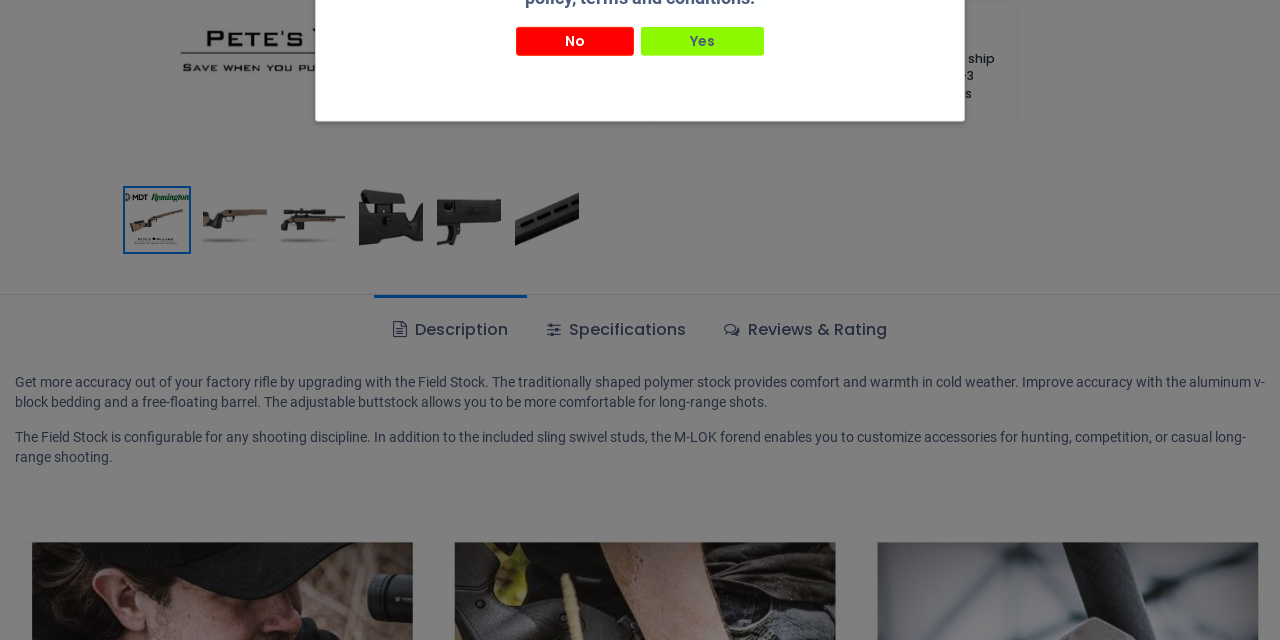Using the element description provided, determine the bounding box coordinates in the format (top-left x, top-left y, bottom-right x, bottom-right y). Ensure that all values are floating point numbers between 0 and 1. Element description: No

[0.403, 0.041, 0.495, 0.087]